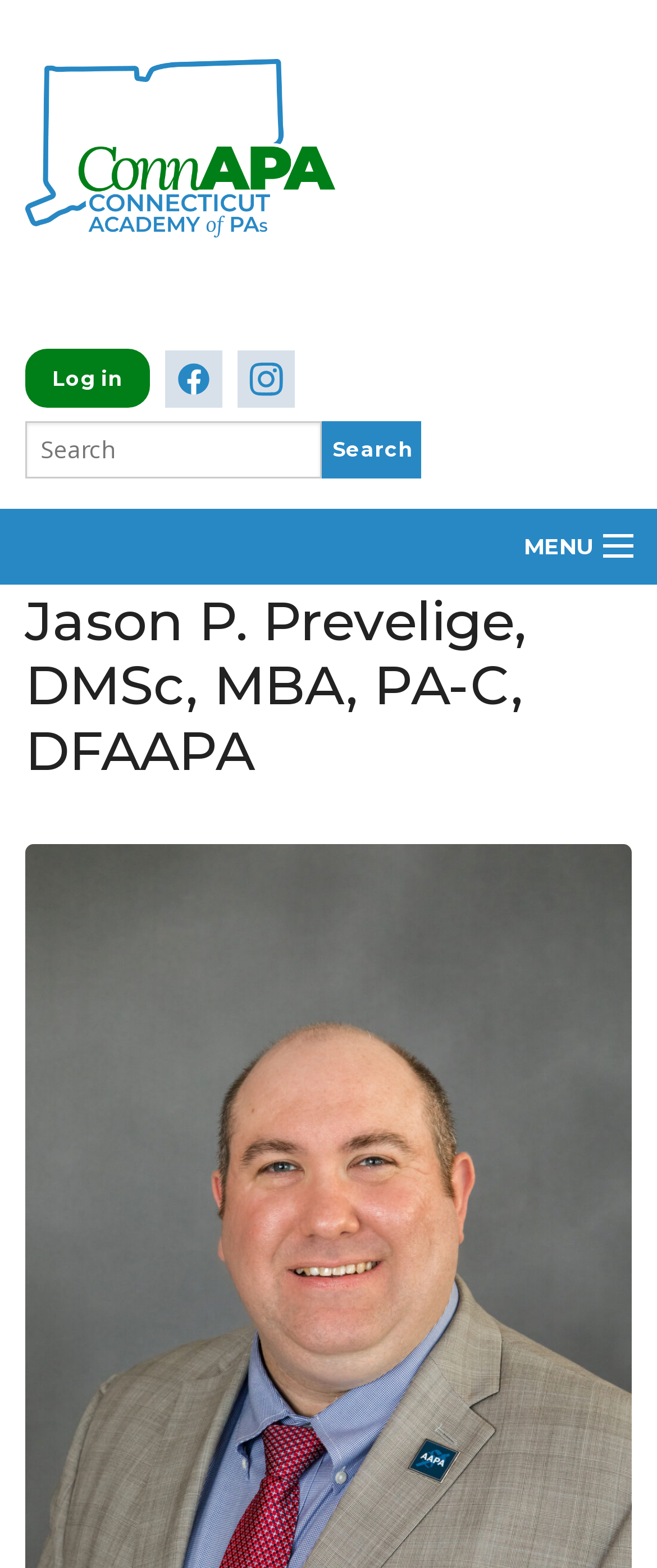Provide a one-word or brief phrase answer to the question:
What is the text of the search button?

Search